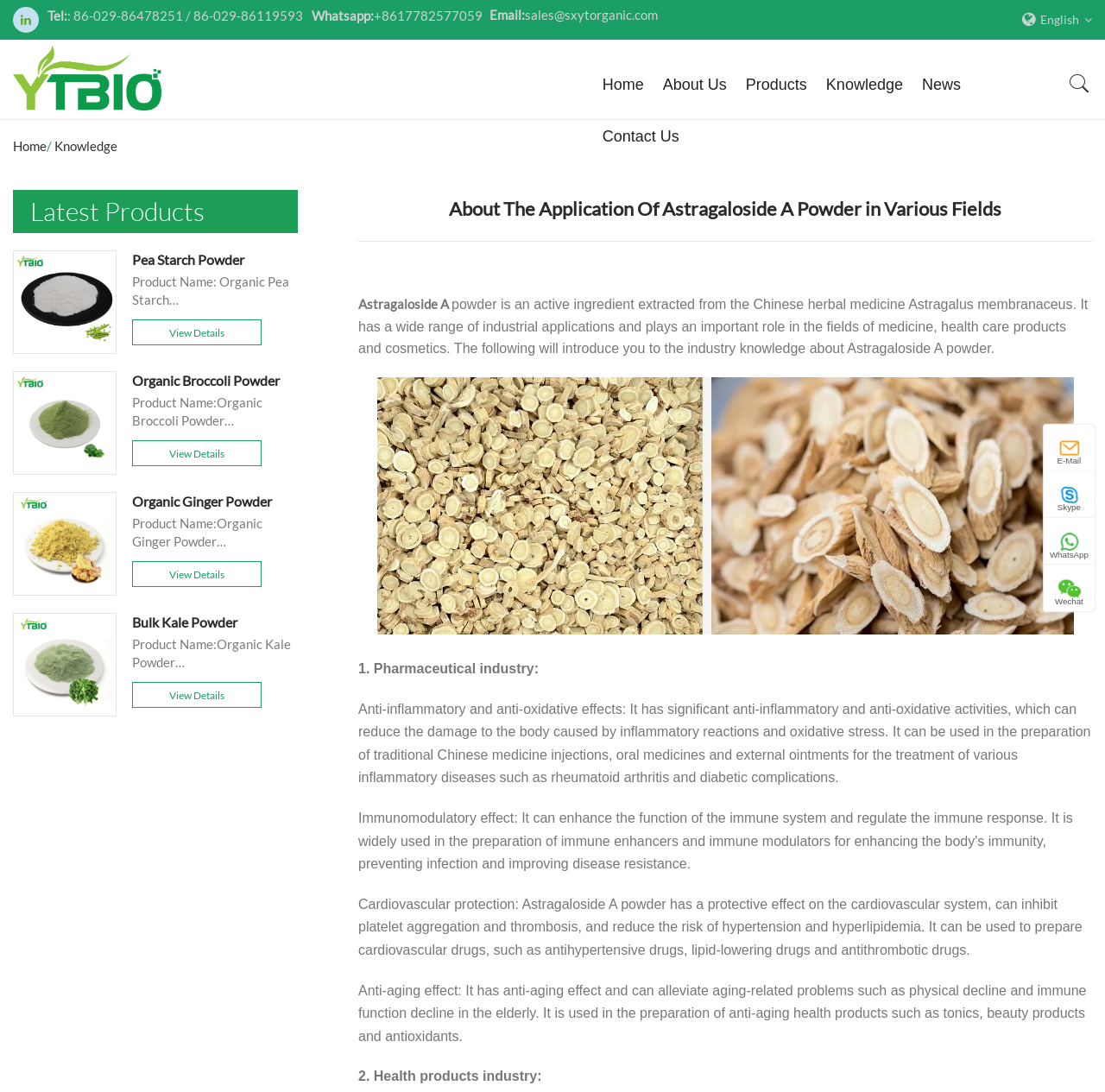Locate the bounding box coordinates of the area where you should click to accomplish the instruction: "View product details".

[0.12, 0.293, 0.237, 0.317]